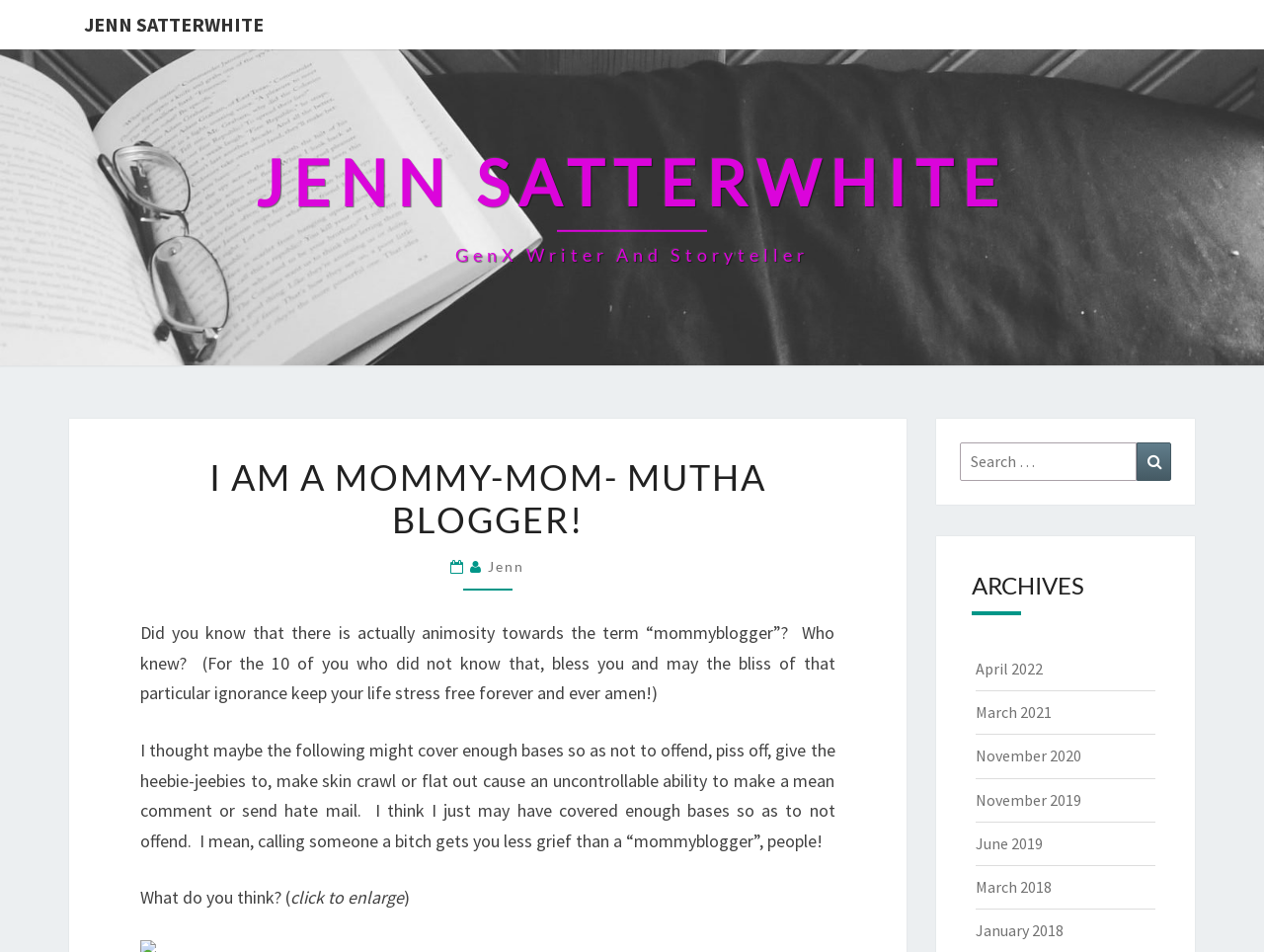Answer briefly with one word or phrase:
What is the blogger's name?

Jenn Satterwhite